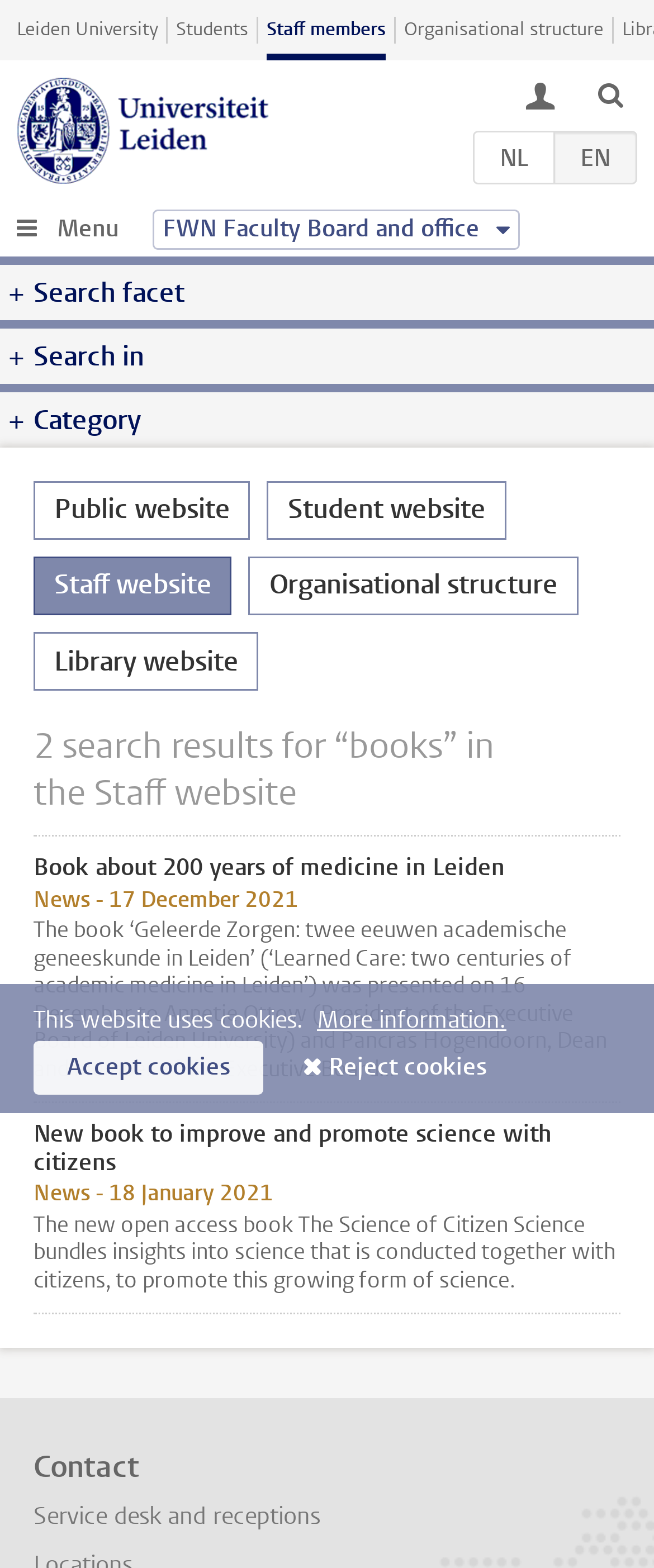What is the name of the university?
From the details in the image, provide a complete and detailed answer to the question.

I found the name of the university on the top-left corner of the webpage, which is 'Universiteit Leiden' in Dutch, and 'Leiden University' in English.